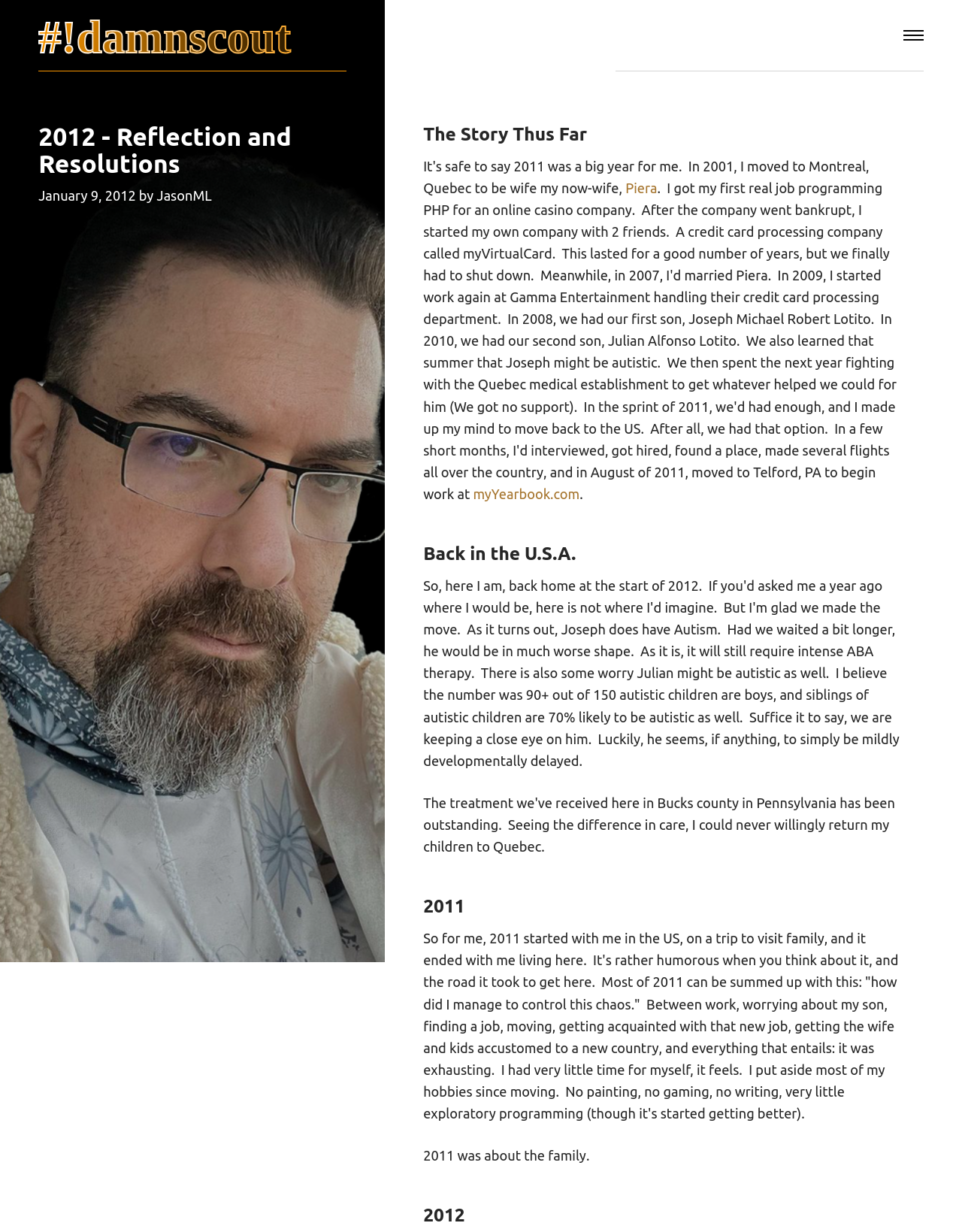Given the description: "myYearbook.com", determine the bounding box coordinates of the UI element. The coordinates should be formatted as four float numbers between 0 and 1, [left, top, right, bottom].

[0.492, 0.395, 0.602, 0.407]